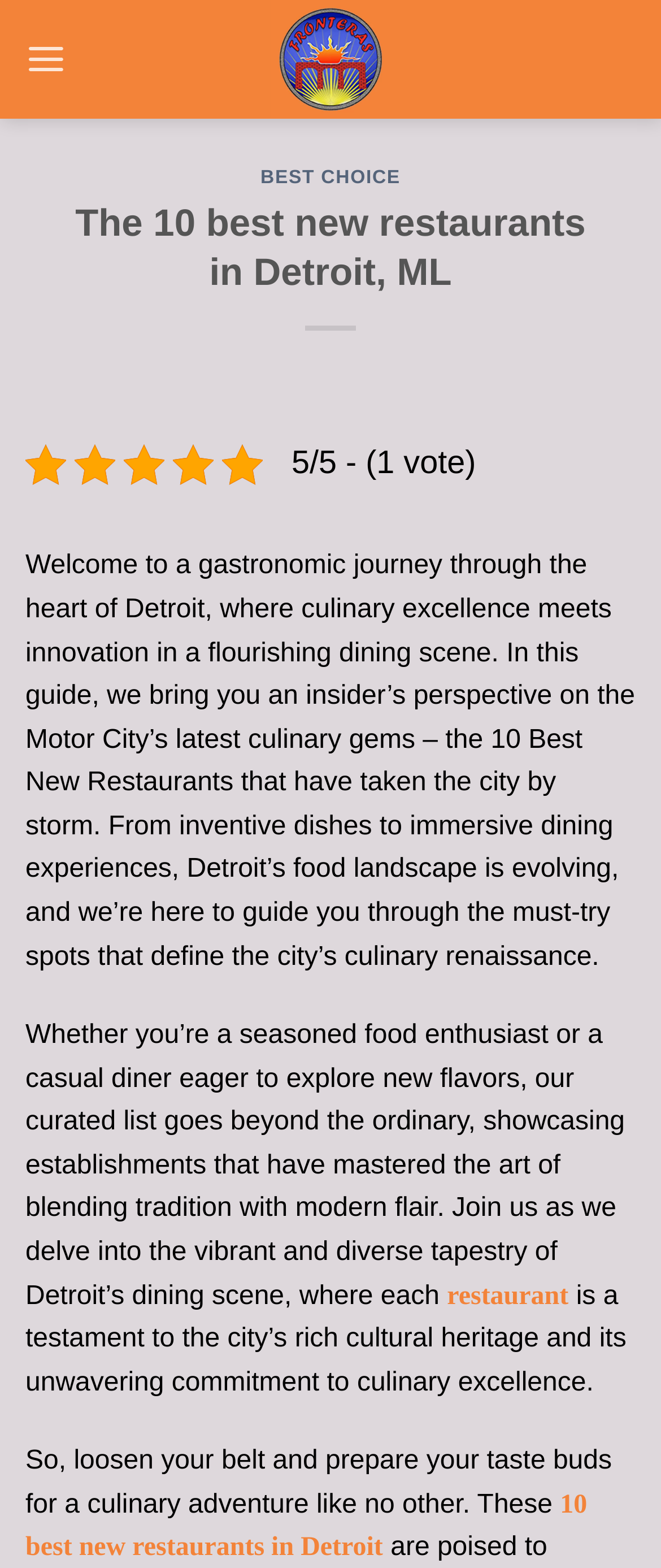Please find the bounding box coordinates in the format (top-left x, top-left y, bottom-right x, bottom-right y) for the given element description. Ensure the coordinates are floating point numbers between 0 and 1. Description: restaurant

[0.676, 0.817, 0.86, 0.836]